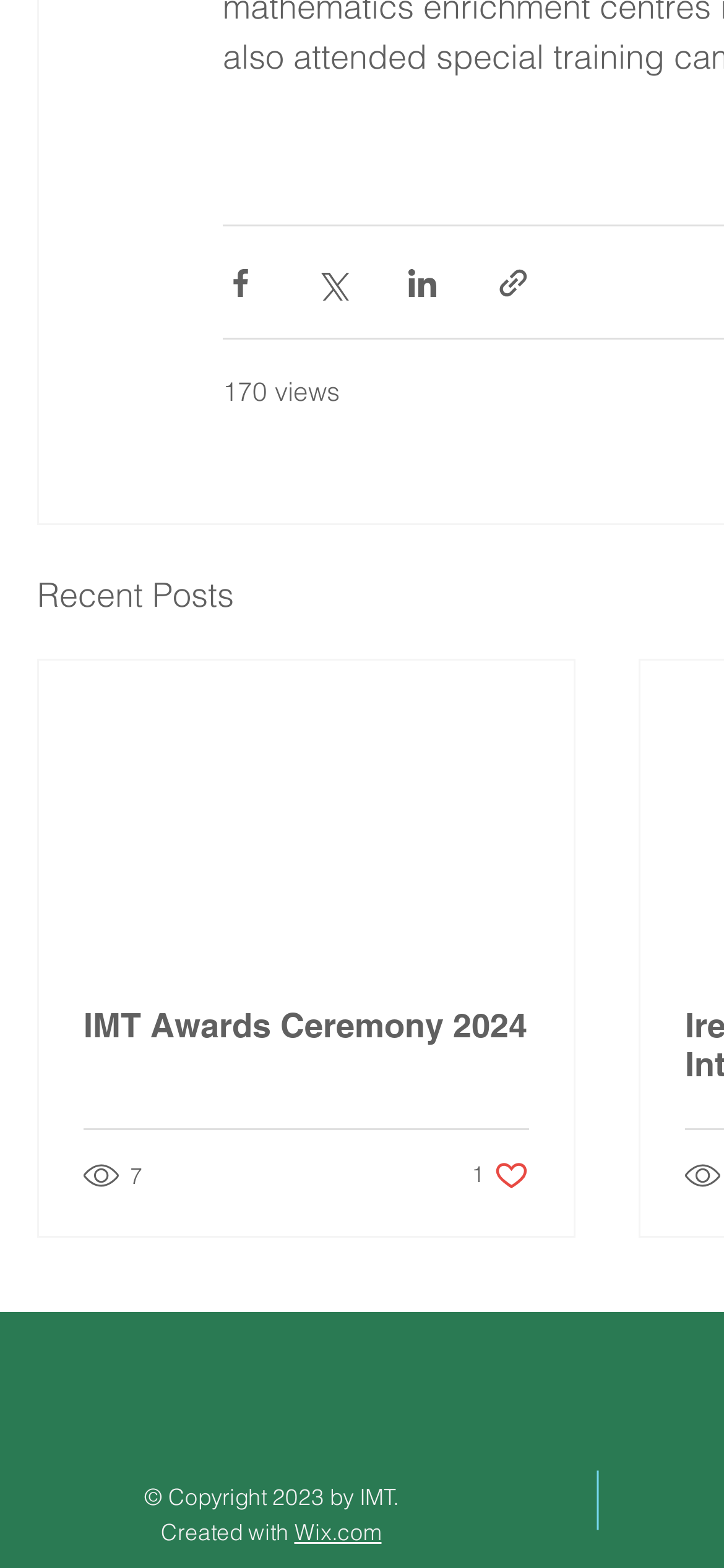Determine the bounding box coordinates for the UI element matching this description: "aria-label="Share via LinkedIn"".

[0.559, 0.169, 0.608, 0.191]